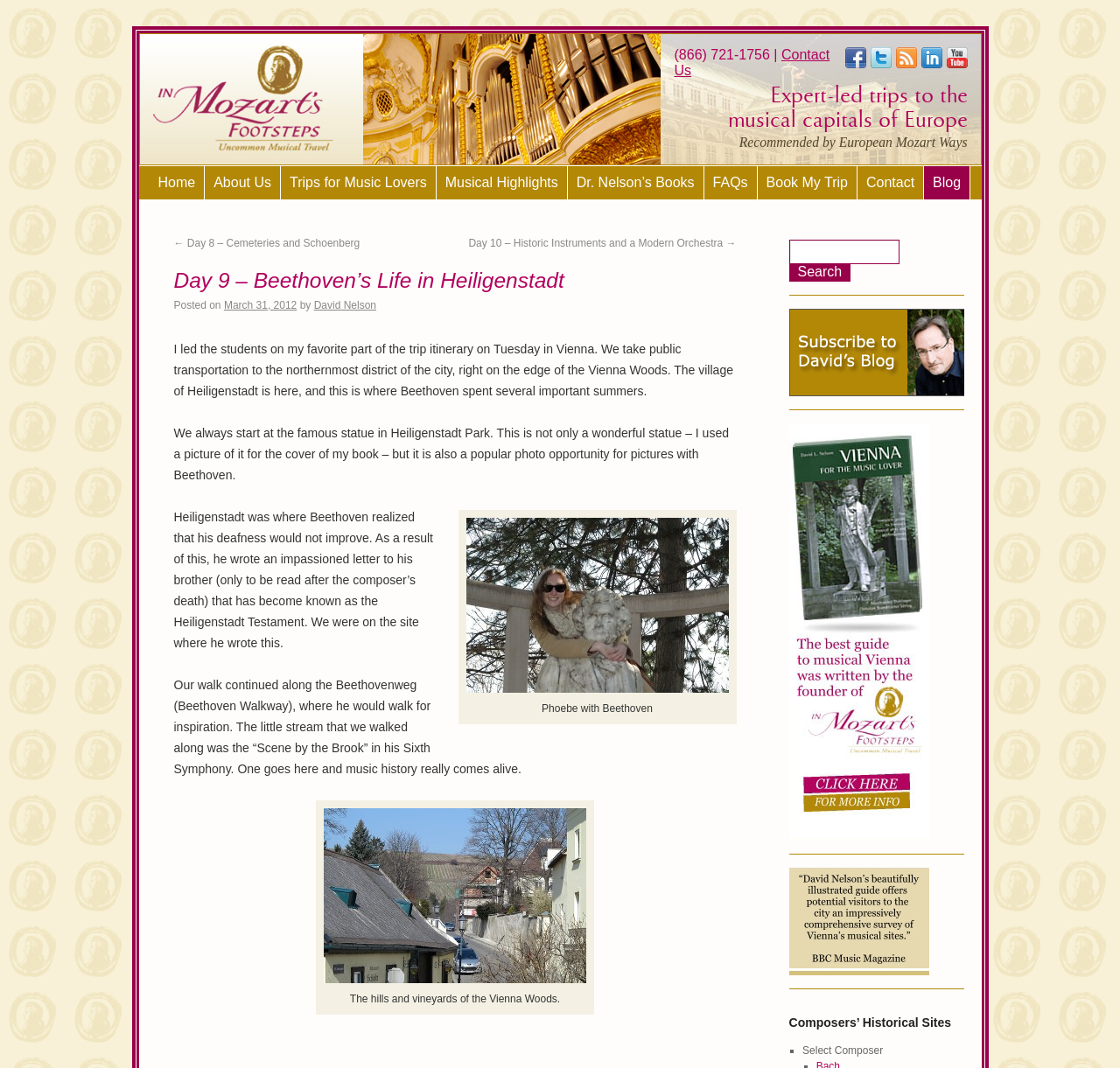Determine the bounding box coordinates for the element that should be clicked to follow this instruction: "Search for something". The coordinates should be given as four float numbers between 0 and 1, in the format [left, top, right, bottom].

[0.704, 0.224, 0.803, 0.247]